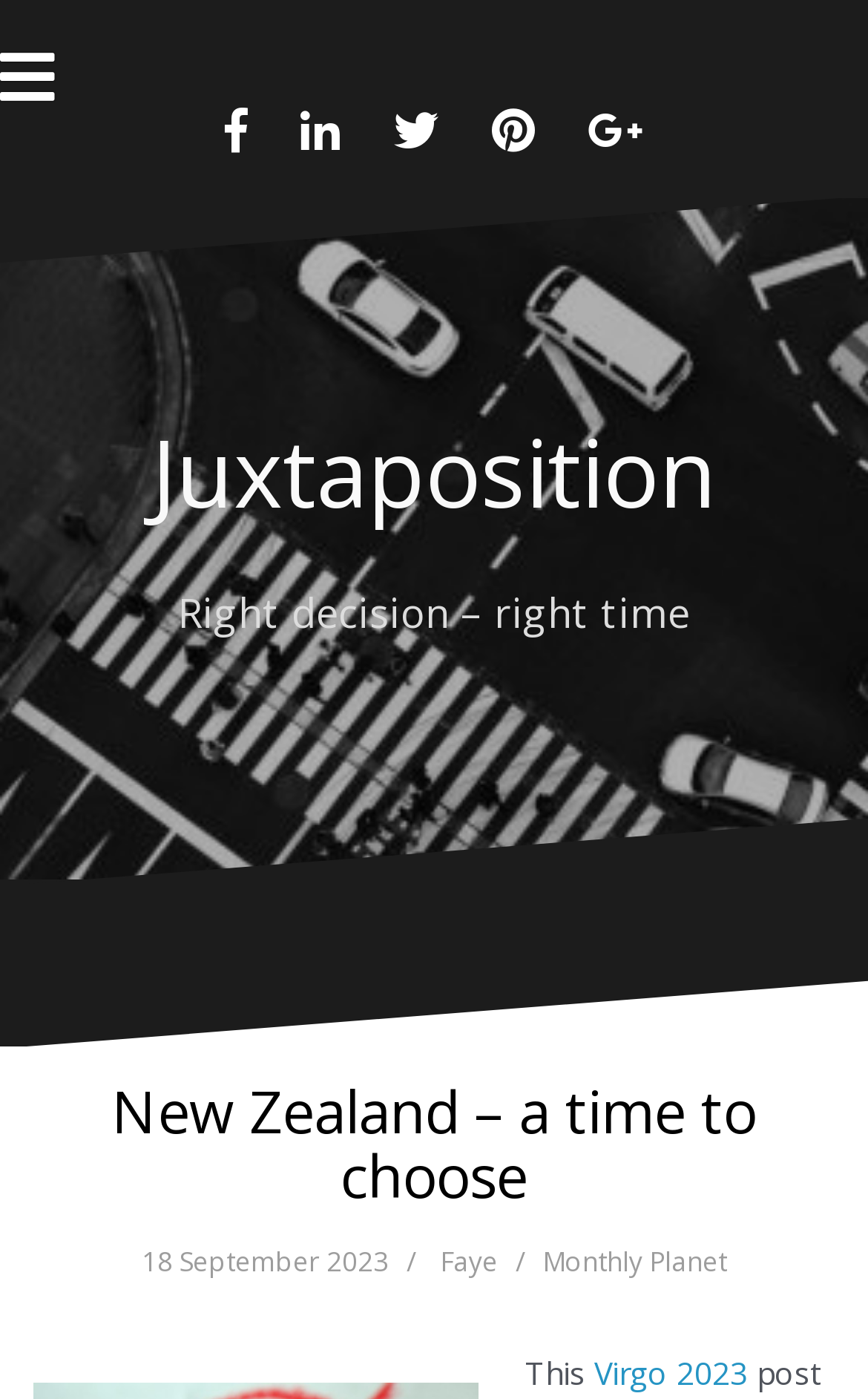Please find the bounding box coordinates (top-left x, top-left y, bottom-right x, bottom-right y) in the screenshot for the UI element described as follows: 18 September 202318 September 2023

[0.163, 0.887, 0.447, 0.914]